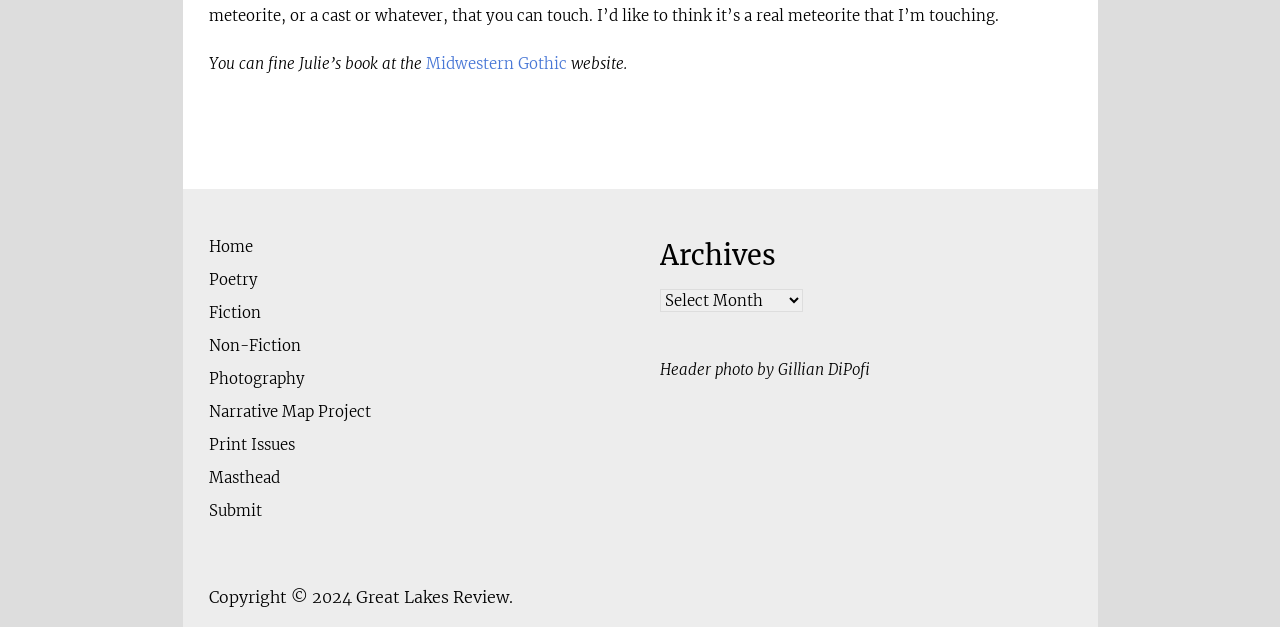For the following element description, predict the bounding box coordinates in the format (top-left x, top-left y, bottom-right x, bottom-right y). All values should be floating point numbers between 0 and 1. Description: [Find out more]

None